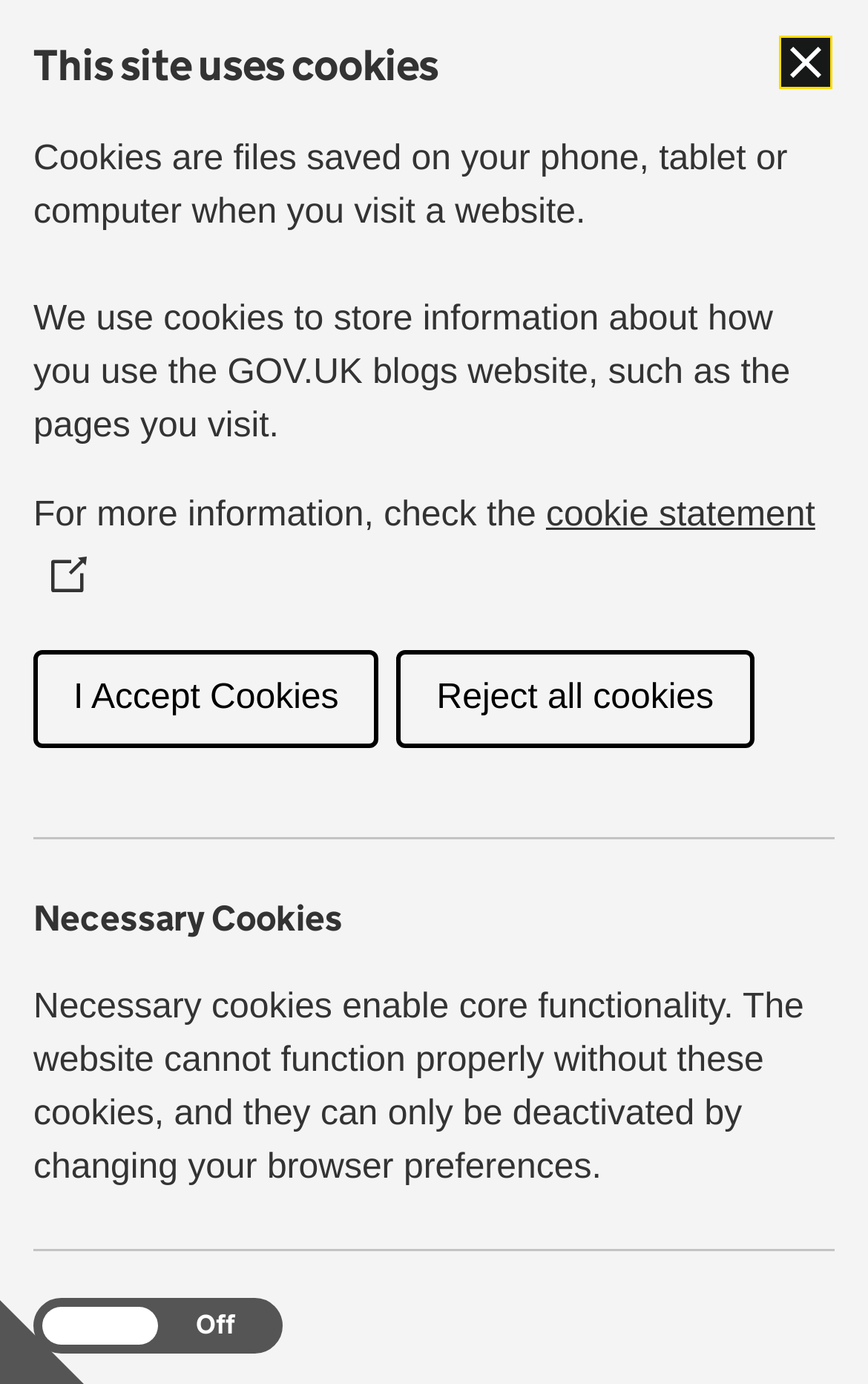Who are the authors of the latest article?
From the screenshot, supply a one-word or short-phrase answer.

Jessie Rossington and Peter Hartshorn